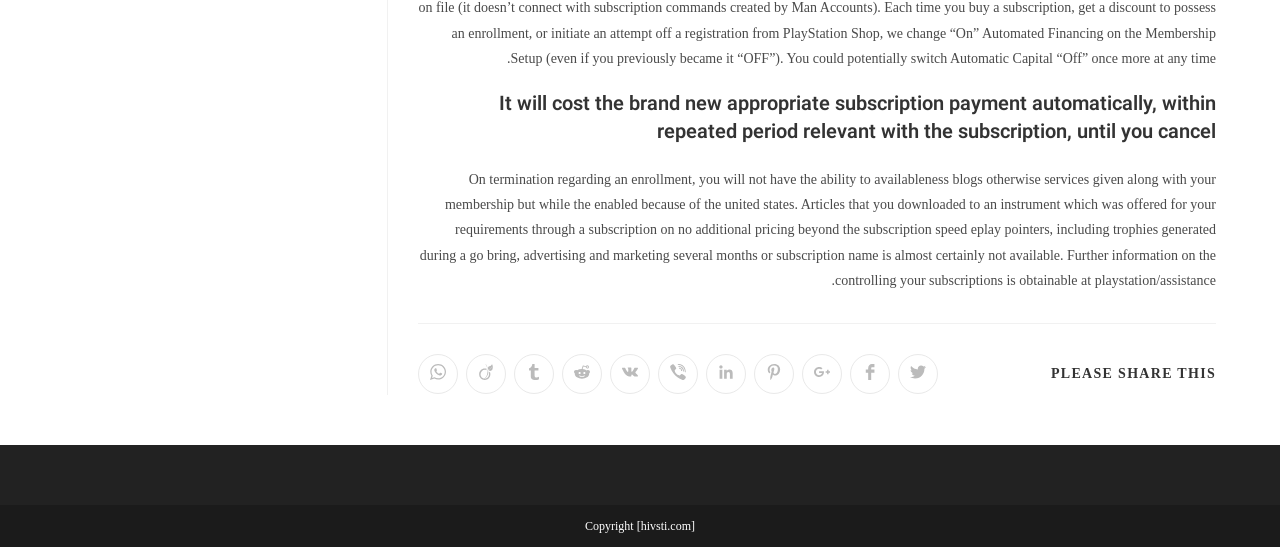Determine the bounding box coordinates of the clickable area required to perform the following instruction: "Click on the 'Dish De' link". The coordinates should be represented as four float numbers between 0 and 1: [left, top, right, bottom].

None